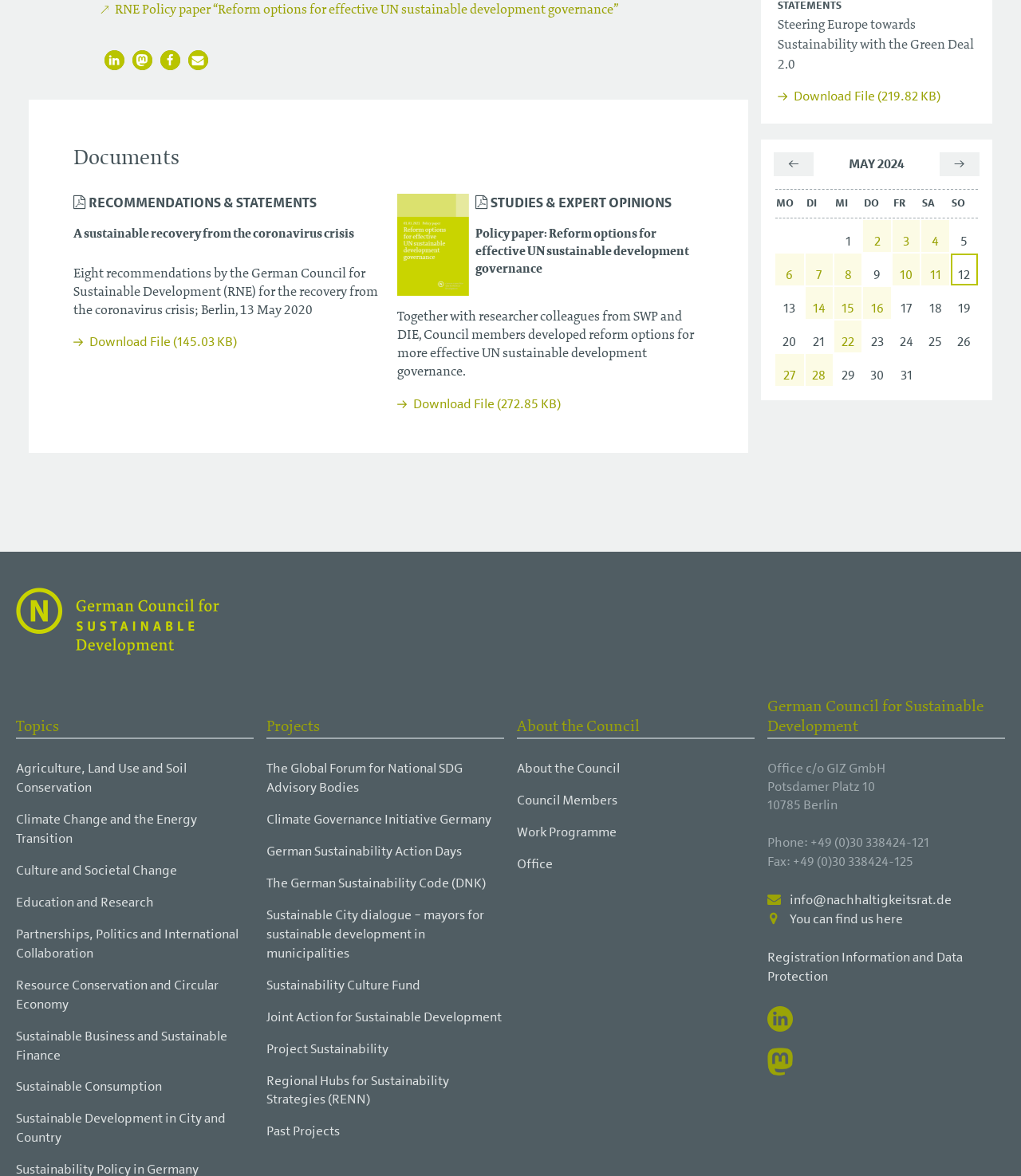Please determine the bounding box coordinates for the UI element described here. Use the format (top-left x, top-left y, bottom-right x, bottom-right y) with values bounded between 0 and 1: The German Sustainability Code (DNK)

[0.261, 0.744, 0.476, 0.759]